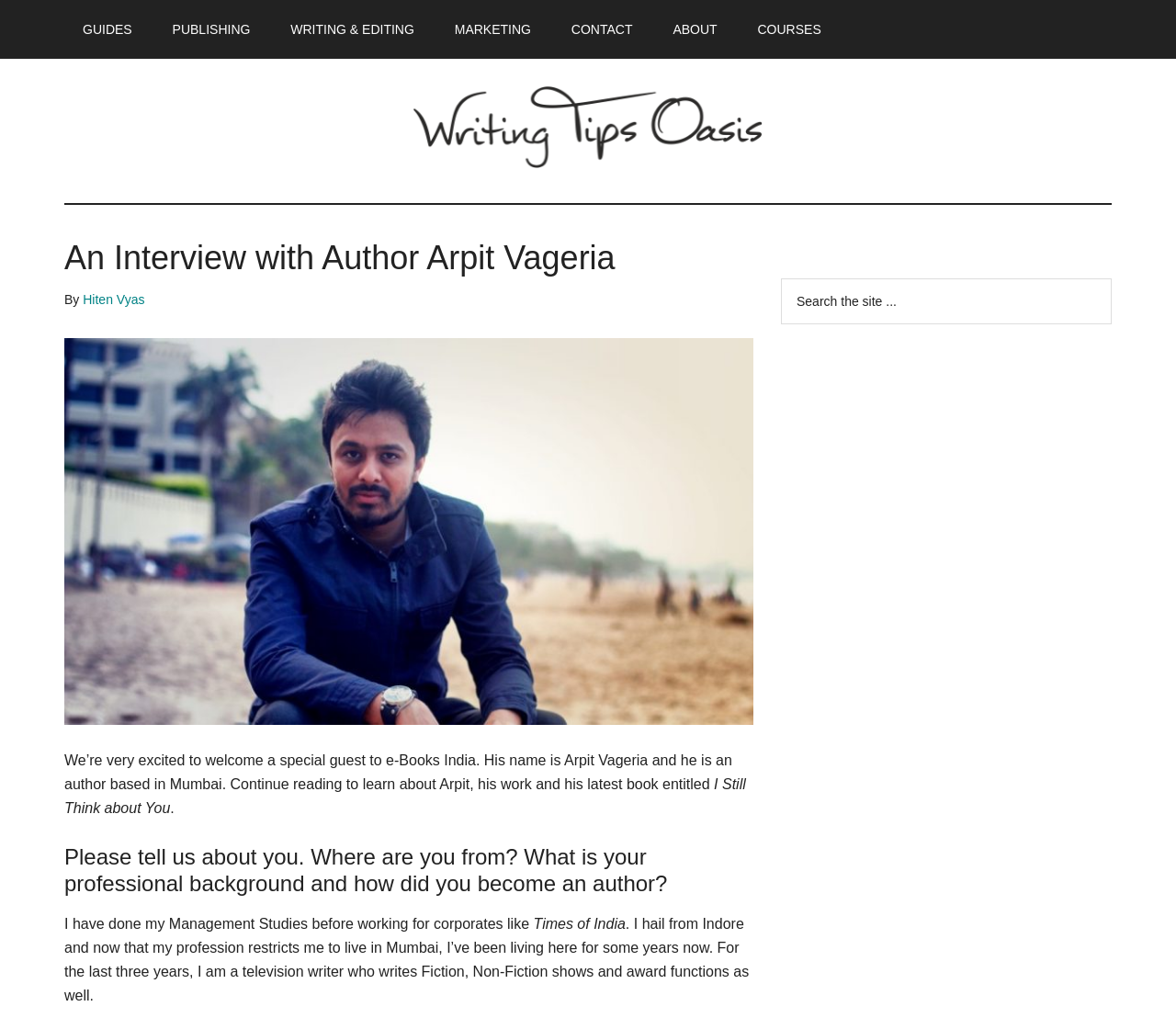Construct a thorough caption encompassing all aspects of the webpage.

This webpage is dedicated to helping writers to write and publish books, as indicated by the title "Writing Tips Oasis". At the top left corner, there is a navigation menu with links to various sections of the website, including "GUIDES", "PUBLISHING", "WRITING & EDITING", "MARKETING", "CONTACT", "ABOUT", and "COURSES". 

Below the navigation menu, there is a logo of "Writing Tips Oasis" with an image and a link to the website's homepage. 

The main content of the webpage is an interview with author Arpit Vageria, titled "An Interview with Author Arpit Vageria". The interview is conducted by Hiten Vyas. There is an image of Arpit Vageria above the interview. 

The interview starts with a brief introduction to Arpit Vageria, mentioning that he is an author based in Mumbai and that his latest book is entitled "I Still Think about You". 

The interview then proceeds with a series of questions and answers, where Arpit Vageria talks about his background, his profession as a television writer, and his experience as an author. 

On the right side of the webpage, there is a primary sidebar with a search box and a button to search the site.